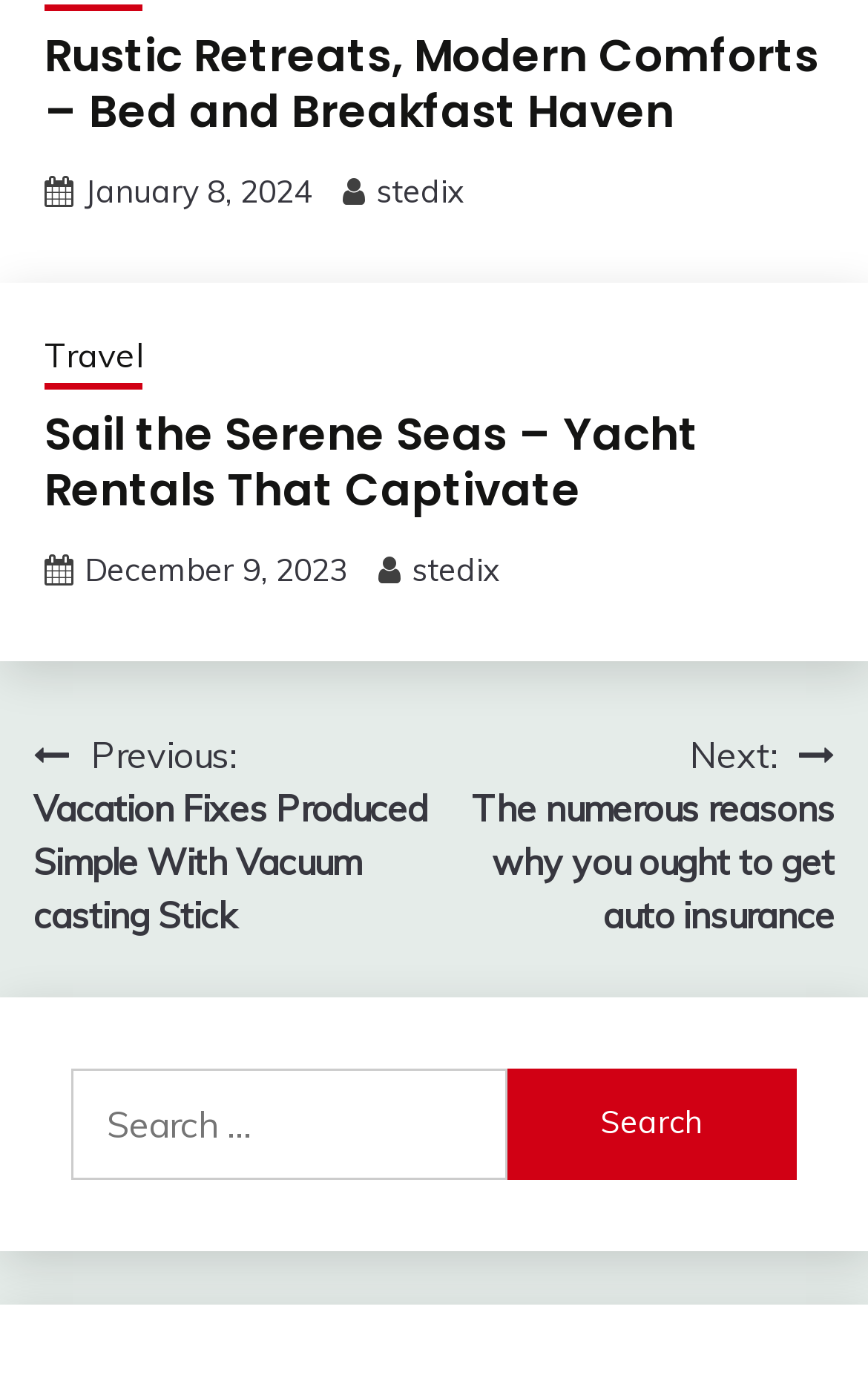Please specify the bounding box coordinates of the area that should be clicked to accomplish the following instruction: "Go to the 'Travel' page". The coordinates should consist of four float numbers between 0 and 1, i.e., [left, top, right, bottom].

[0.051, 0.24, 0.164, 0.281]